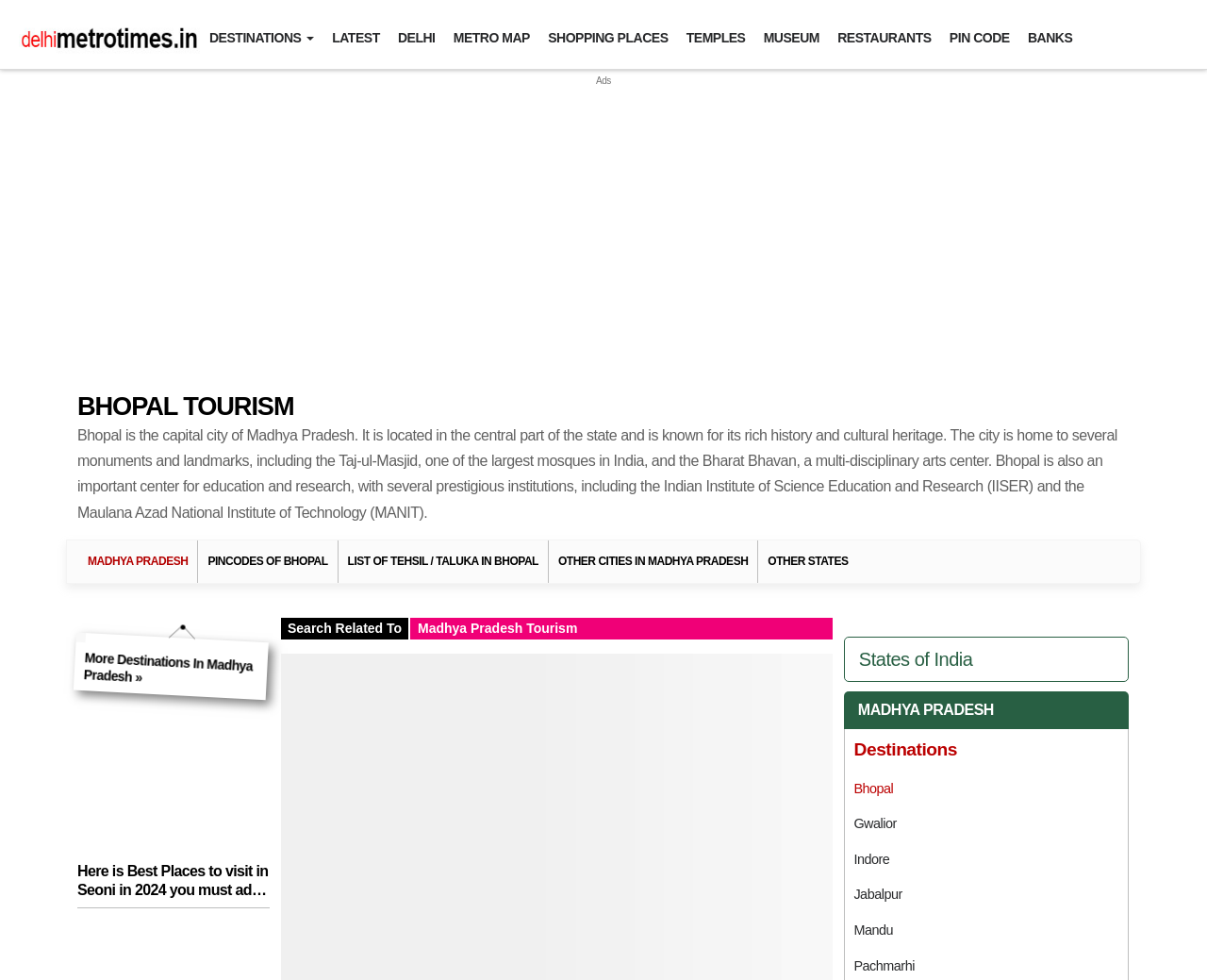Please identify the bounding box coordinates of the element that needs to be clicked to perform the following instruction: "Search for related topics to Madhya Pradesh Tourism".

[0.233, 0.63, 0.69, 0.652]